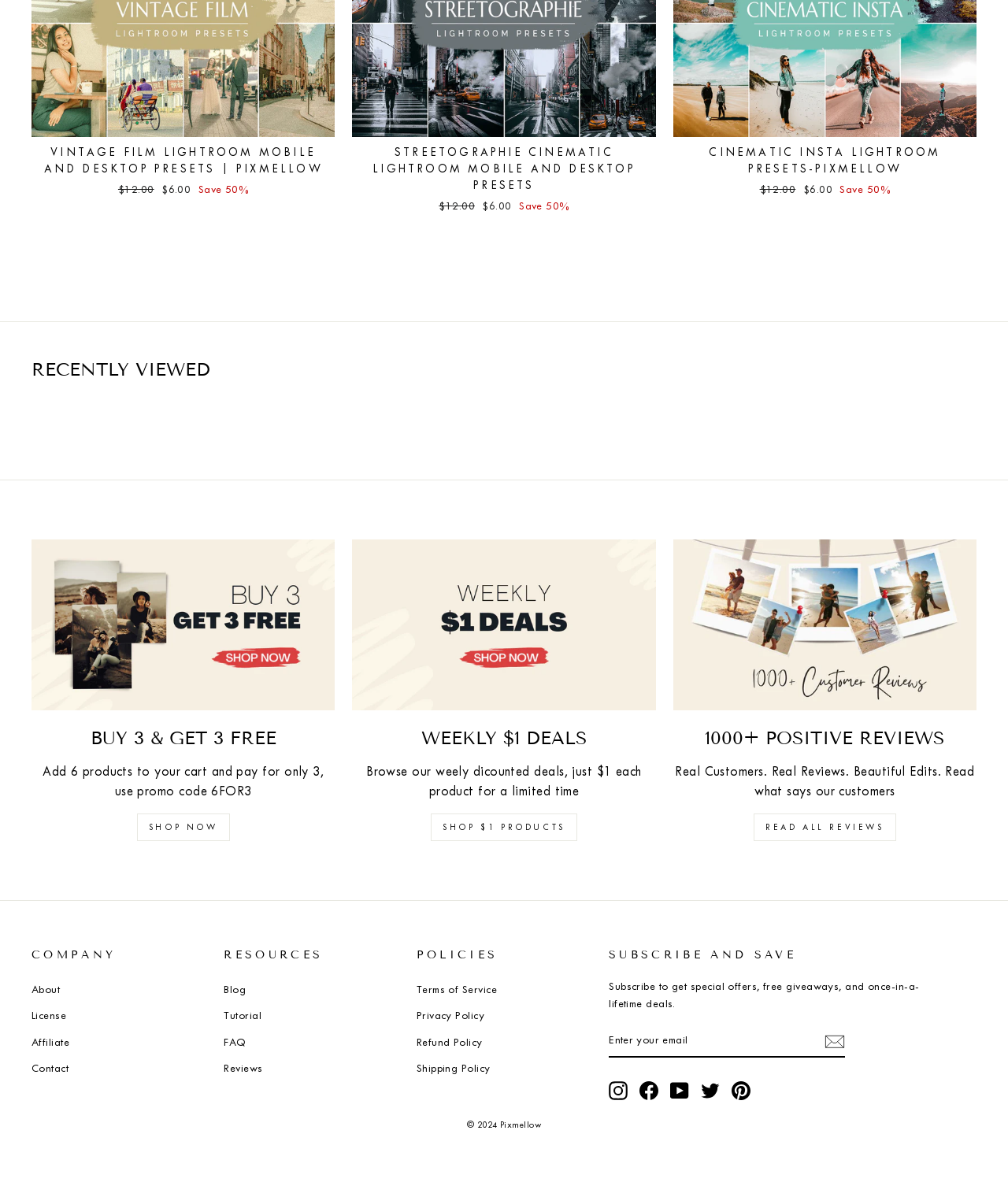What is the purpose of the 'Subscribe and Save' section?
Please answer the question with as much detail as possible using the screenshot.

The 'Subscribe and Save' section is where you can enter your email to subscribe and get special offers, free giveaways, and once-in-a-lifetime deals. This is stated in the text above the email input field.